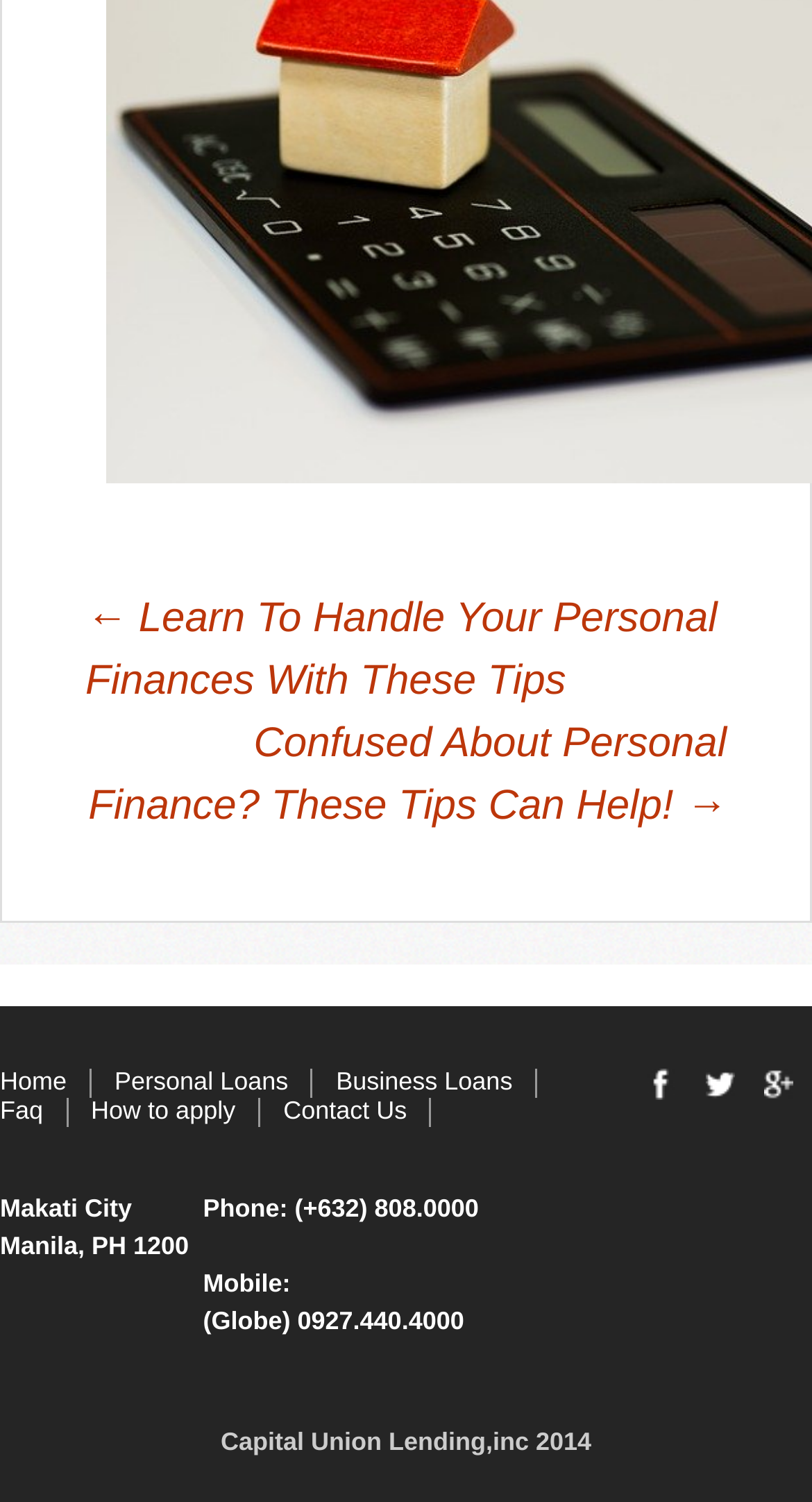Show the bounding box coordinates of the region that should be clicked to follow the instruction: "learn about personal loans."

[0.141, 0.71, 0.355, 0.729]